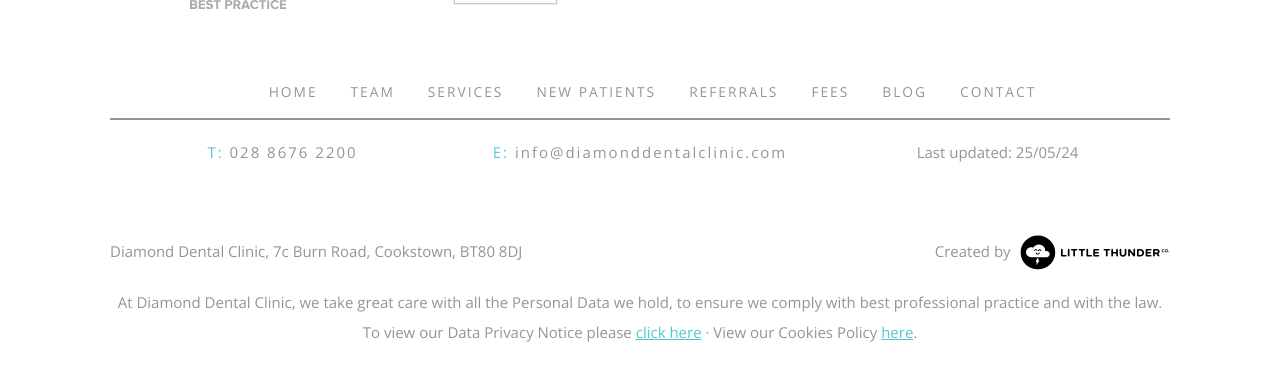Find the bounding box coordinates for the area that should be clicked to accomplish the instruction: "visit the blog".

[0.678, 0.182, 0.735, 0.311]